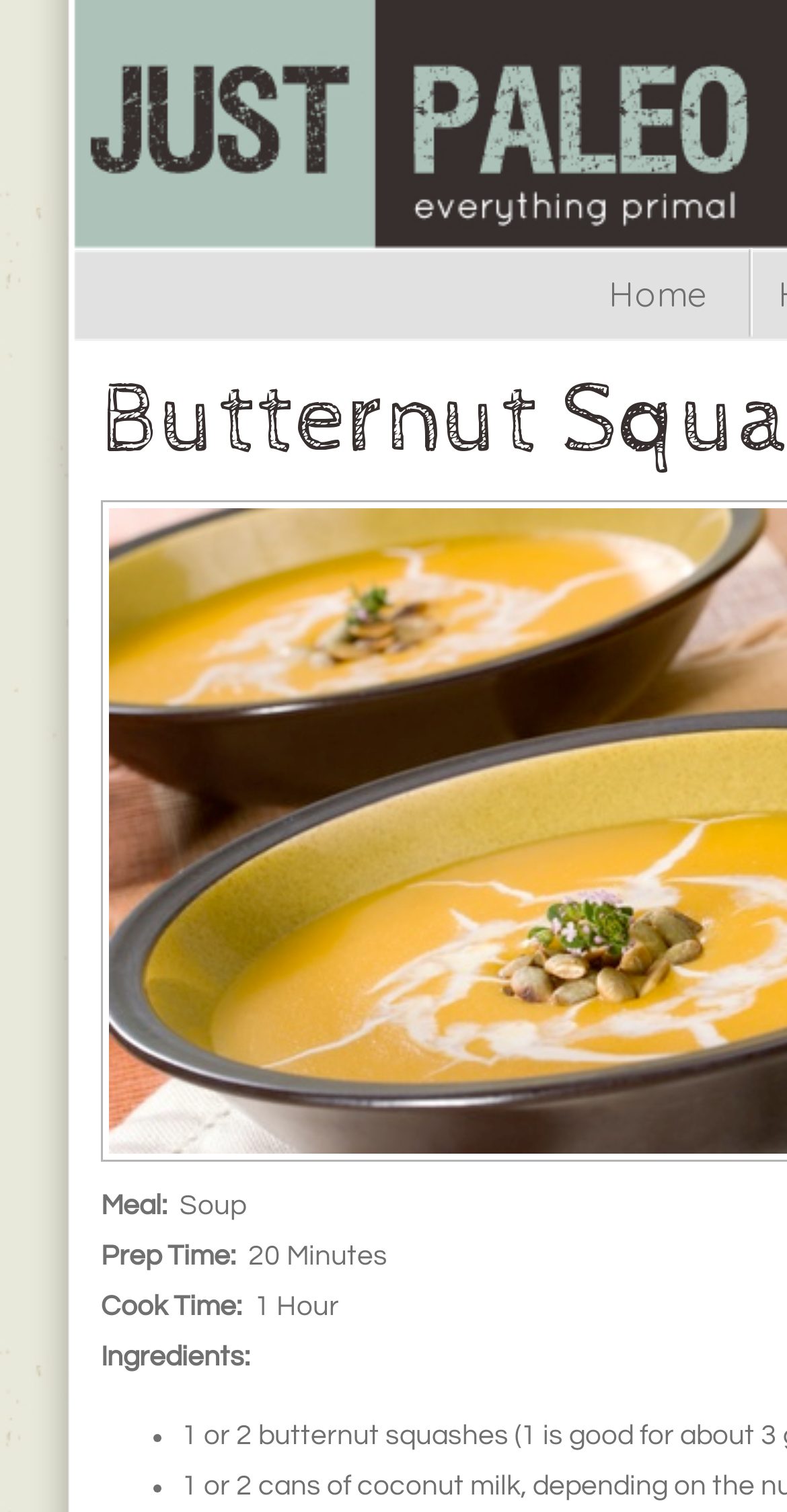Please provide a short answer using a single word or phrase for the question:
How long does it take to cook?

1 Hour